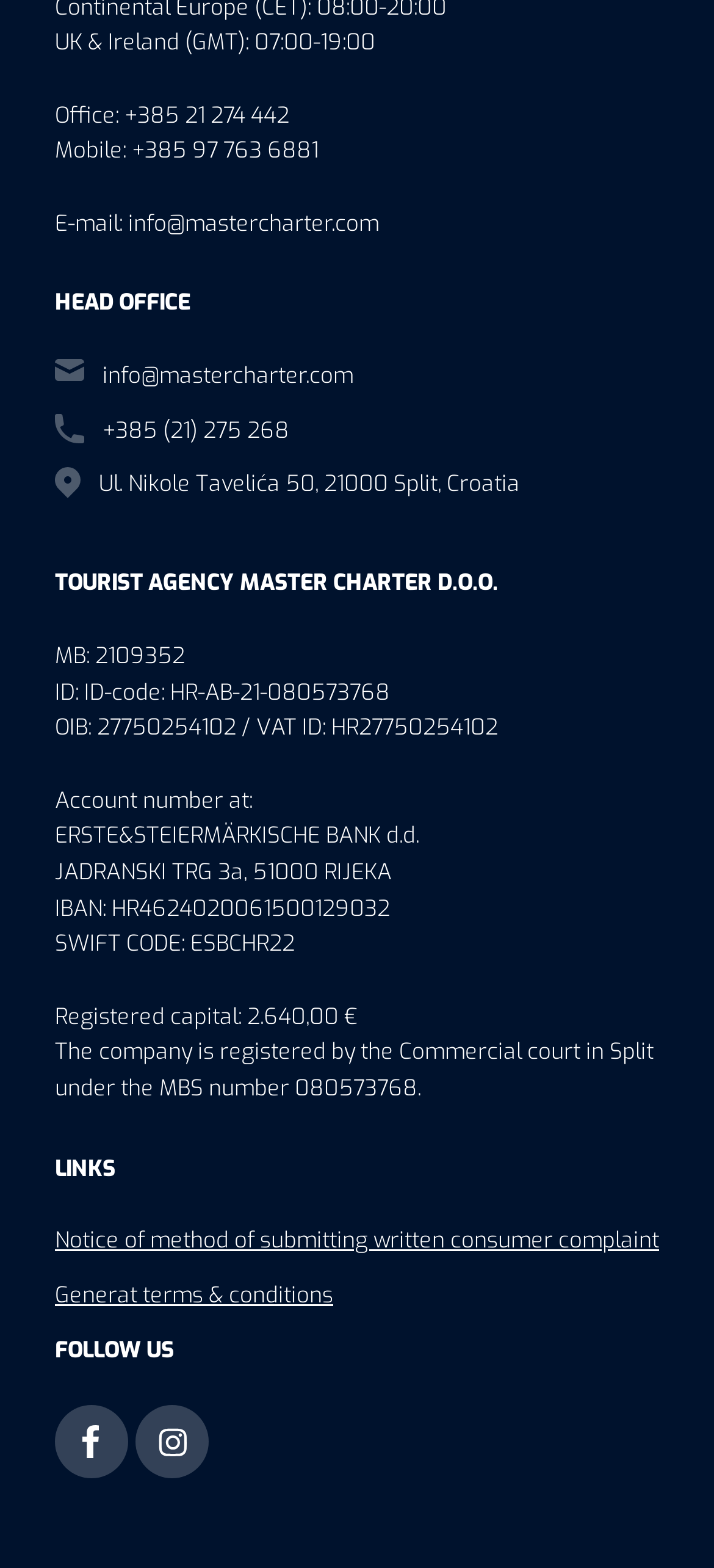Calculate the bounding box coordinates of the UI element given the description: "info@mastercharter.com".

[0.077, 0.229, 0.495, 0.252]